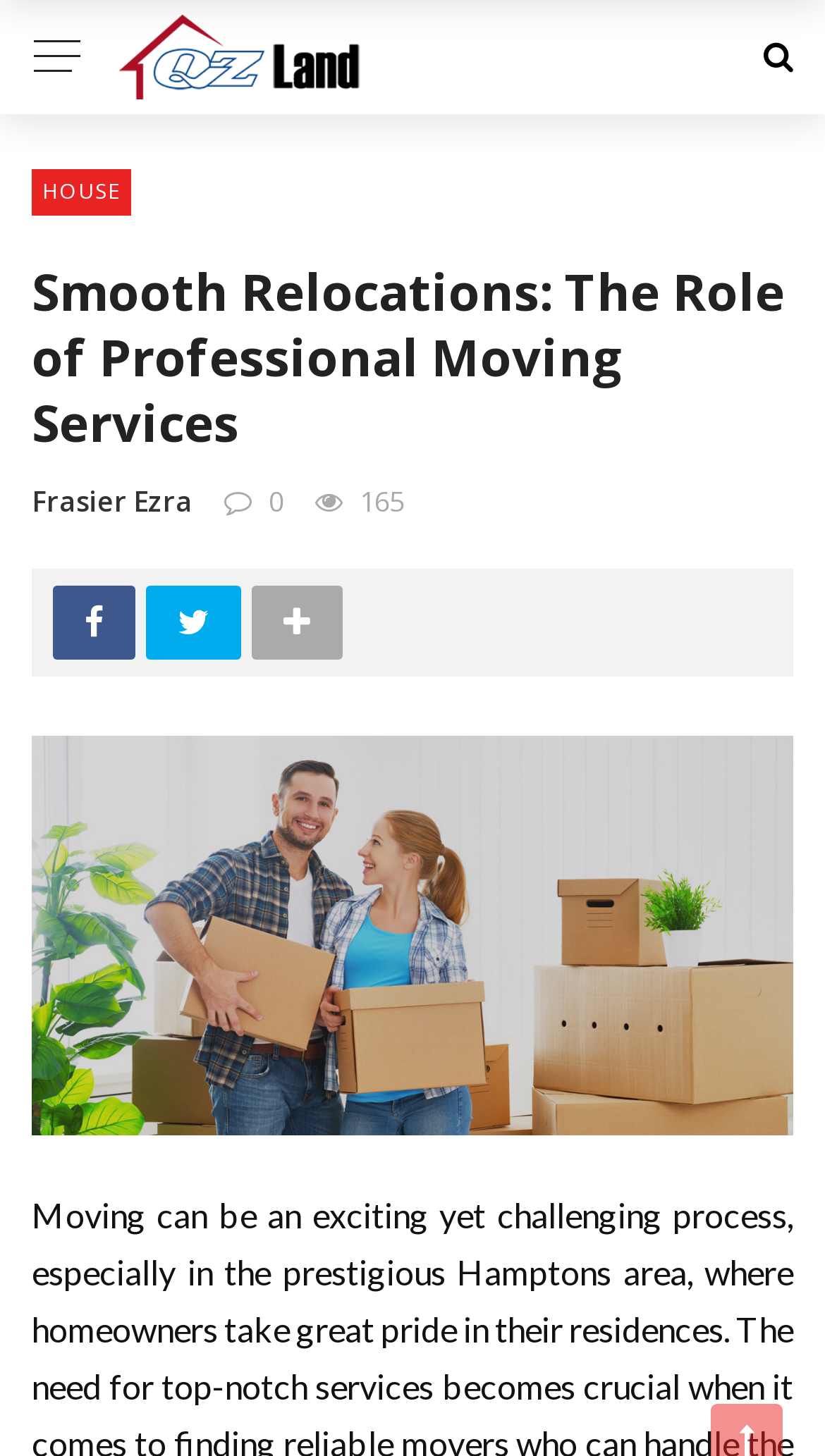How many comments are there on the webpage?
Using the details shown in the screenshot, provide a comprehensive answer to the question.

There are 165 comments on the webpage, as indicated by the static text element with the text '165' located below the author's name.